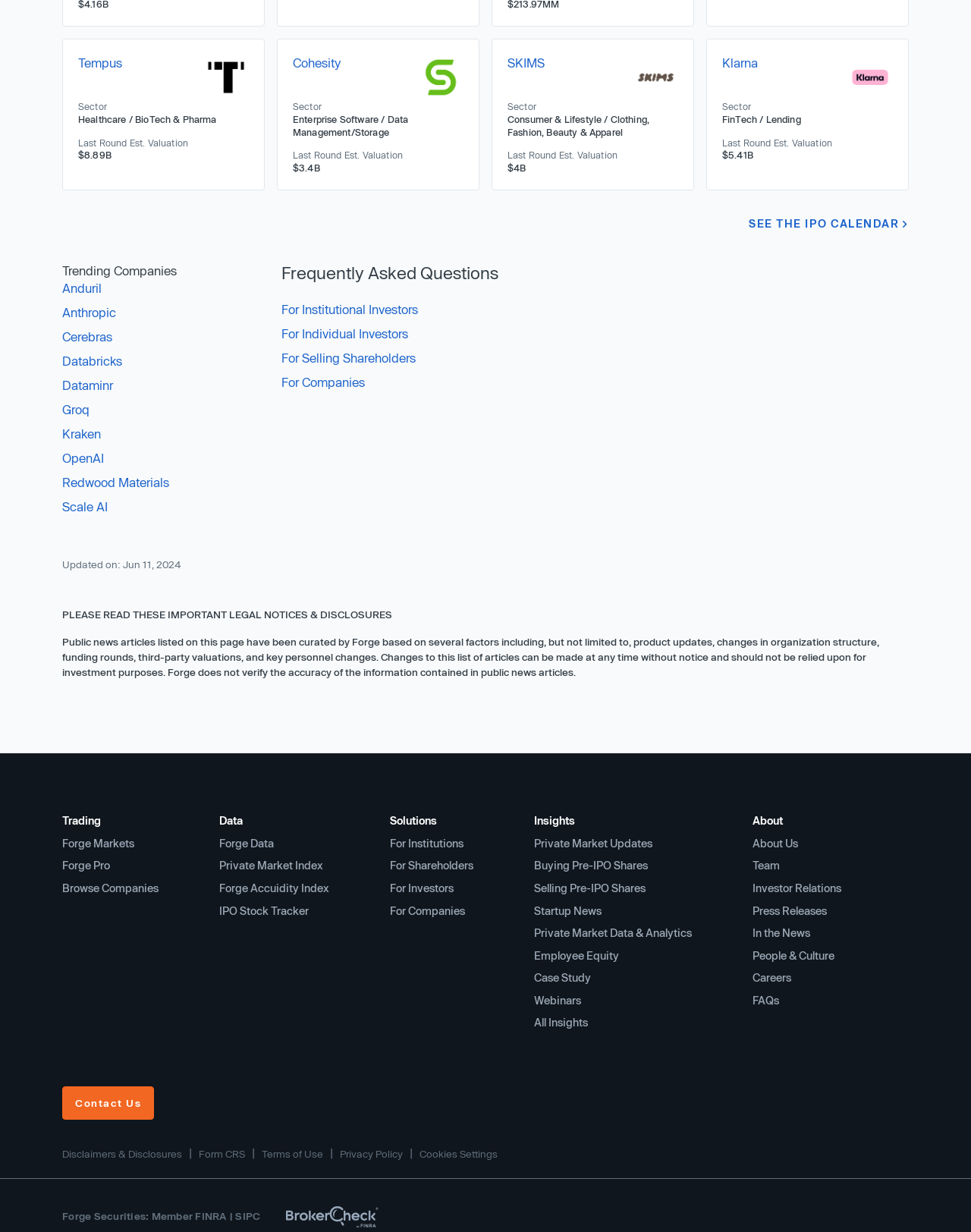Please mark the clickable region by giving the bounding box coordinates needed to complete this instruction: "View the IPO calendar".

[0.771, 0.176, 0.926, 0.187]